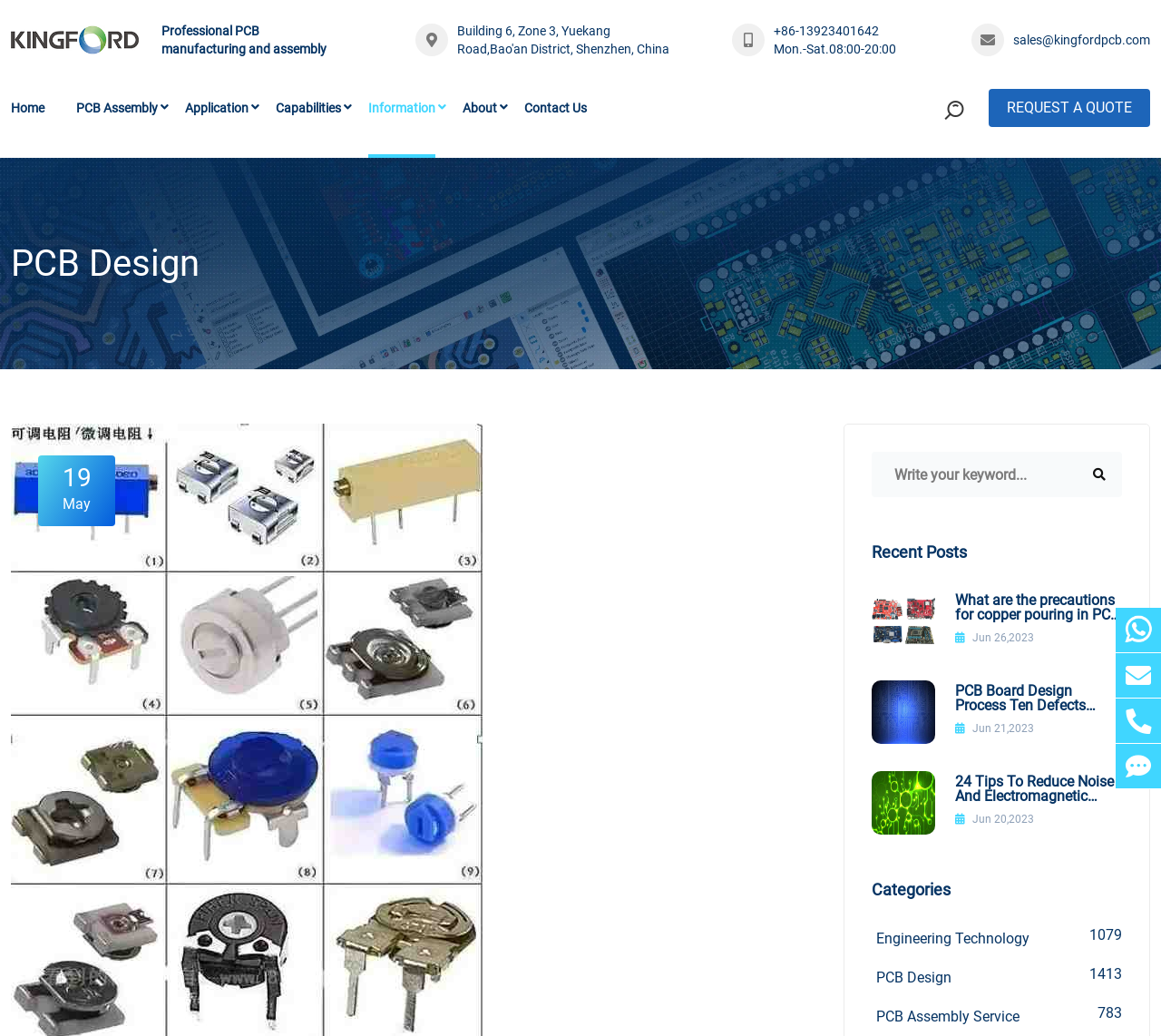What is the topic of the recent posts section?
Please give a detailed and elaborate answer to the question.

The recent posts section has multiple links with titles related to PCB design, such as 'What are the precautions for copper pouring in PCB design?' and '24 Tips To Reduce Noise And Electromagnetic Interference In PCB Design'. This suggests that the topic of the recent posts section is PCB design.